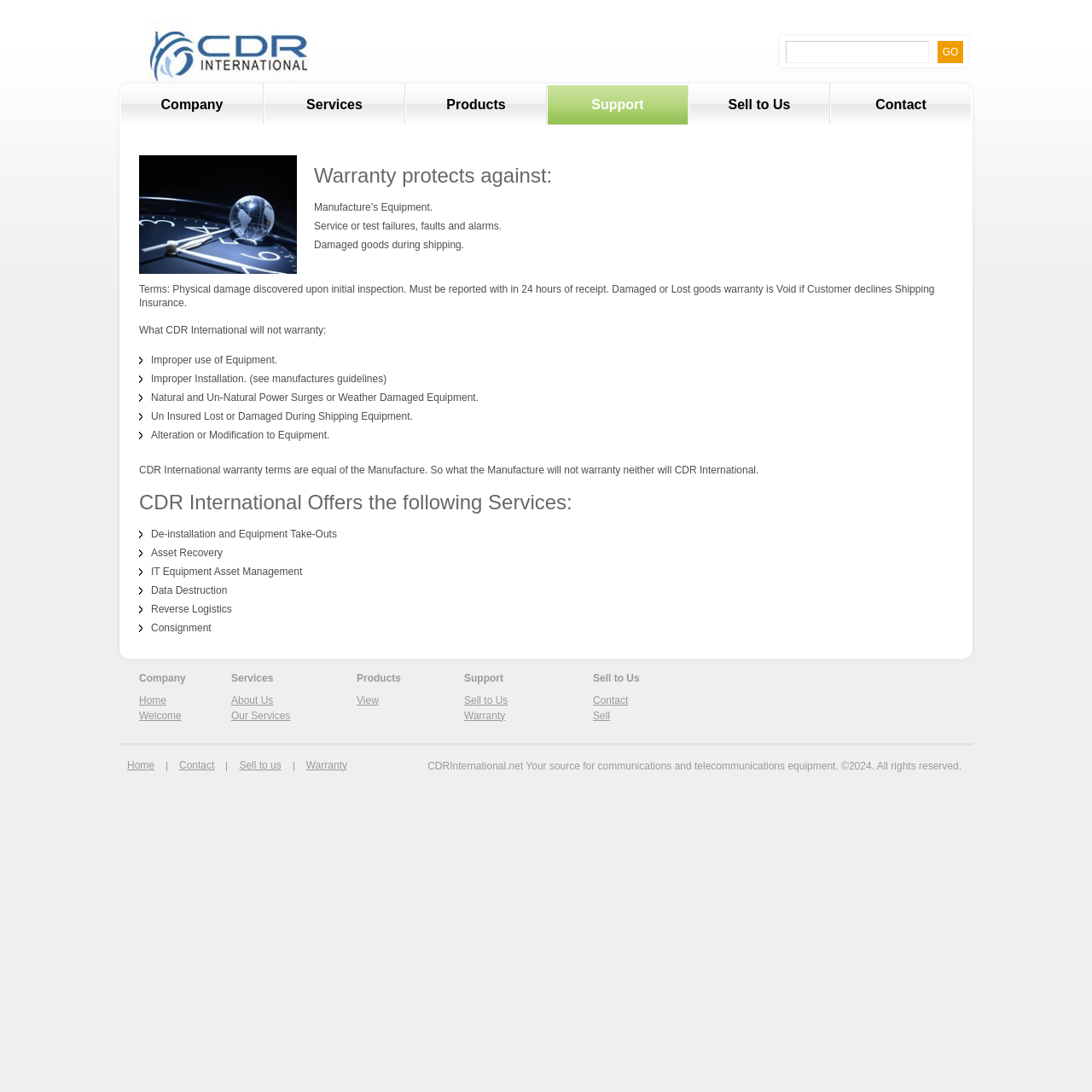Can you specify the bounding box coordinates of the area that needs to be clicked to fulfill the following instruction: "Search using the textbox"?

[0.72, 0.038, 0.851, 0.058]